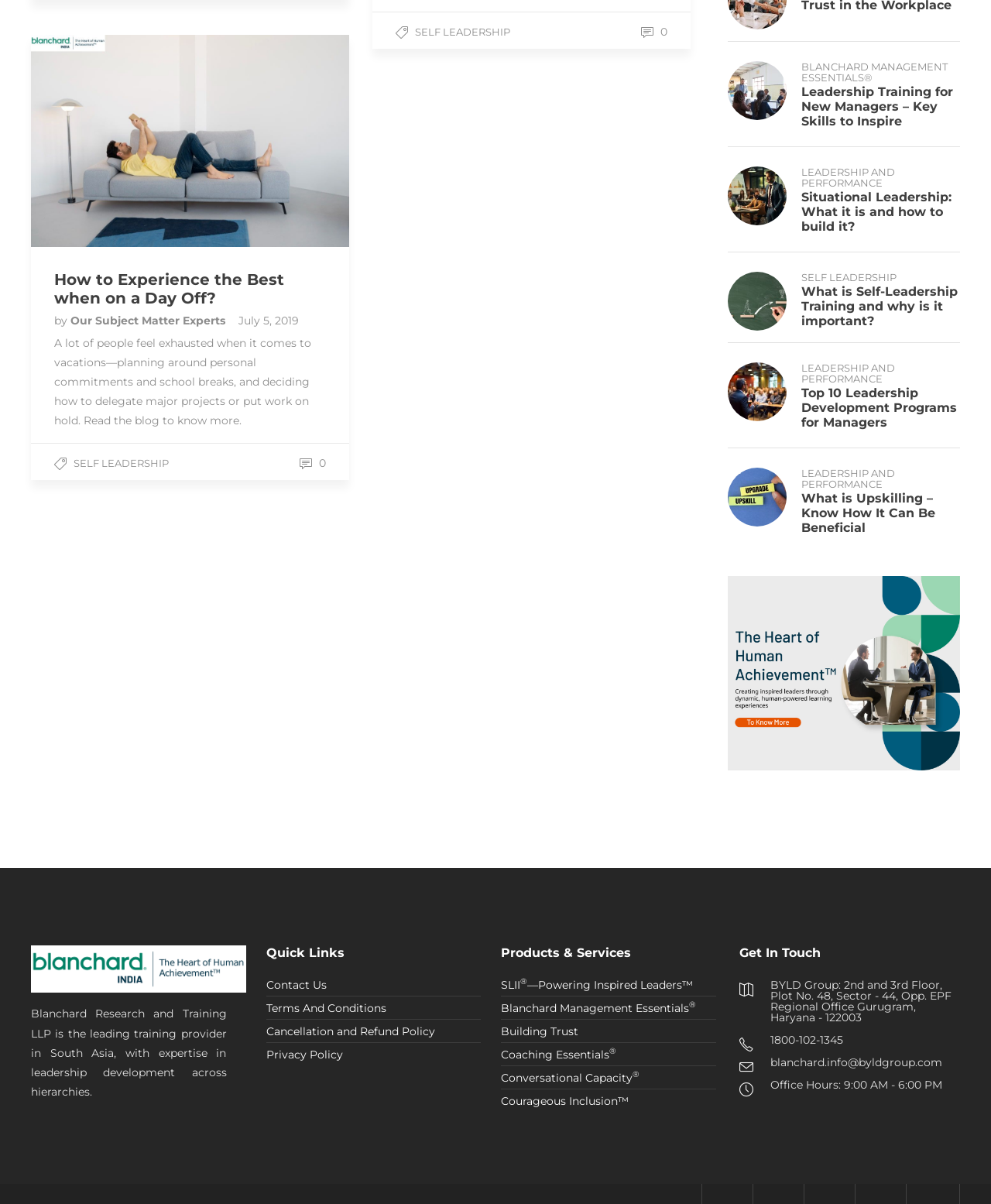Please find the bounding box for the UI component described as follows: "D Whole Half Diminished".

None